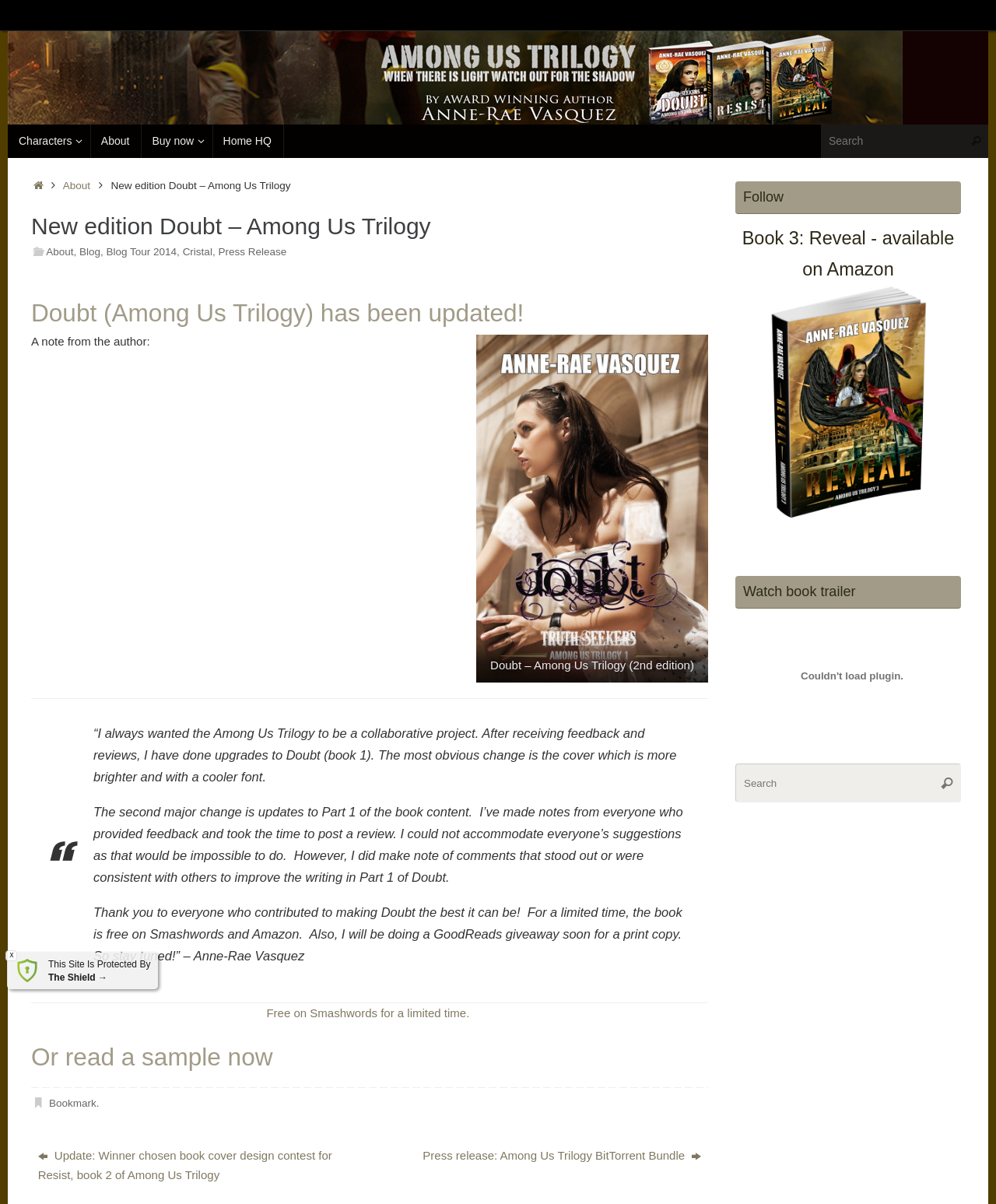Using the element description: "Nur notwendige Cookies", determine the bounding box coordinates for the specified UI element. The coordinates should be four float numbers between 0 and 1, [left, top, right, bottom].

None